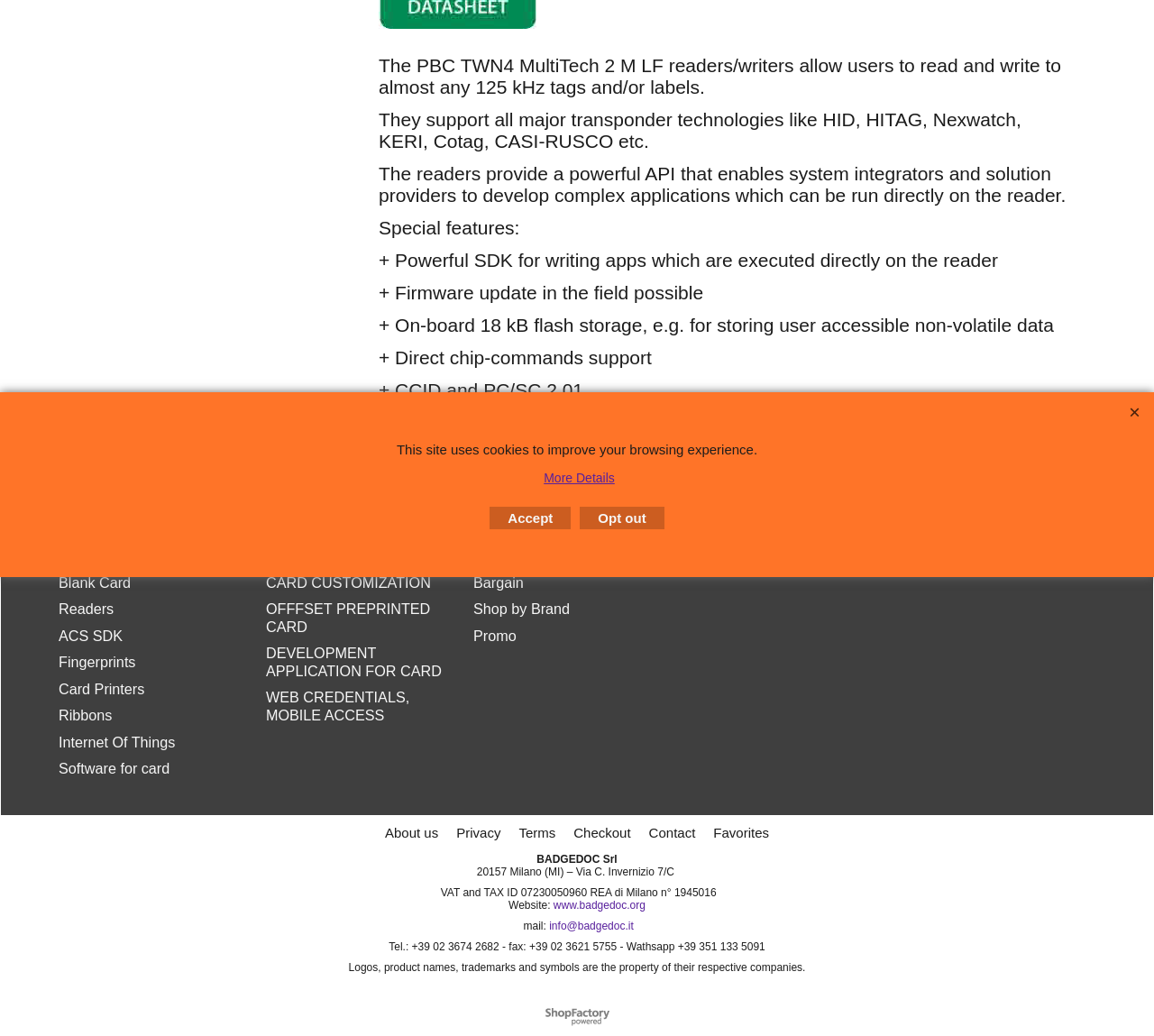Identify the bounding box for the described UI element. Provide the coordinates in (top-left x, top-left y, bottom-right x, bottom-right y) format with values ranging from 0 to 1: Software for card

[0.051, 0.734, 0.211, 0.751]